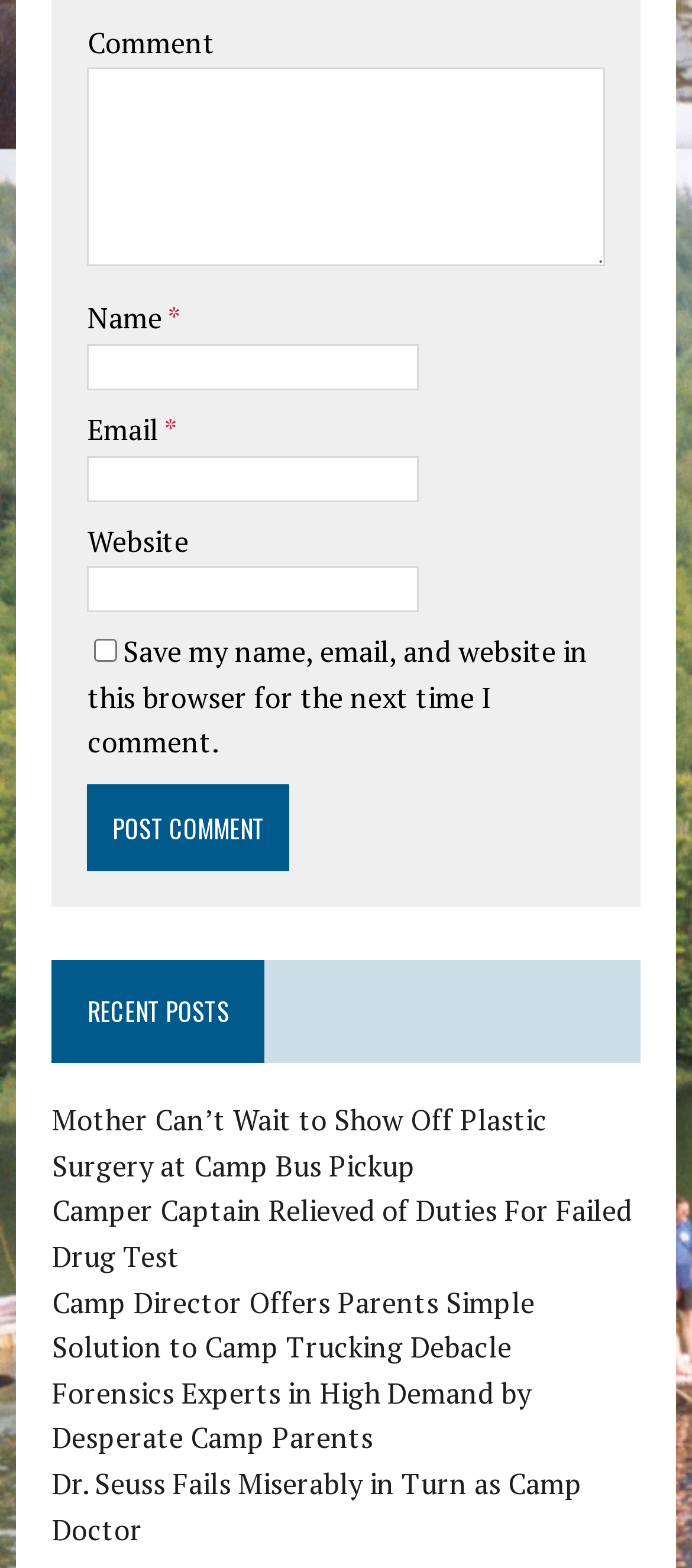Please determine the bounding box coordinates of the section I need to click to accomplish this instruction: "Click the post comment button".

[0.126, 0.5, 0.419, 0.556]